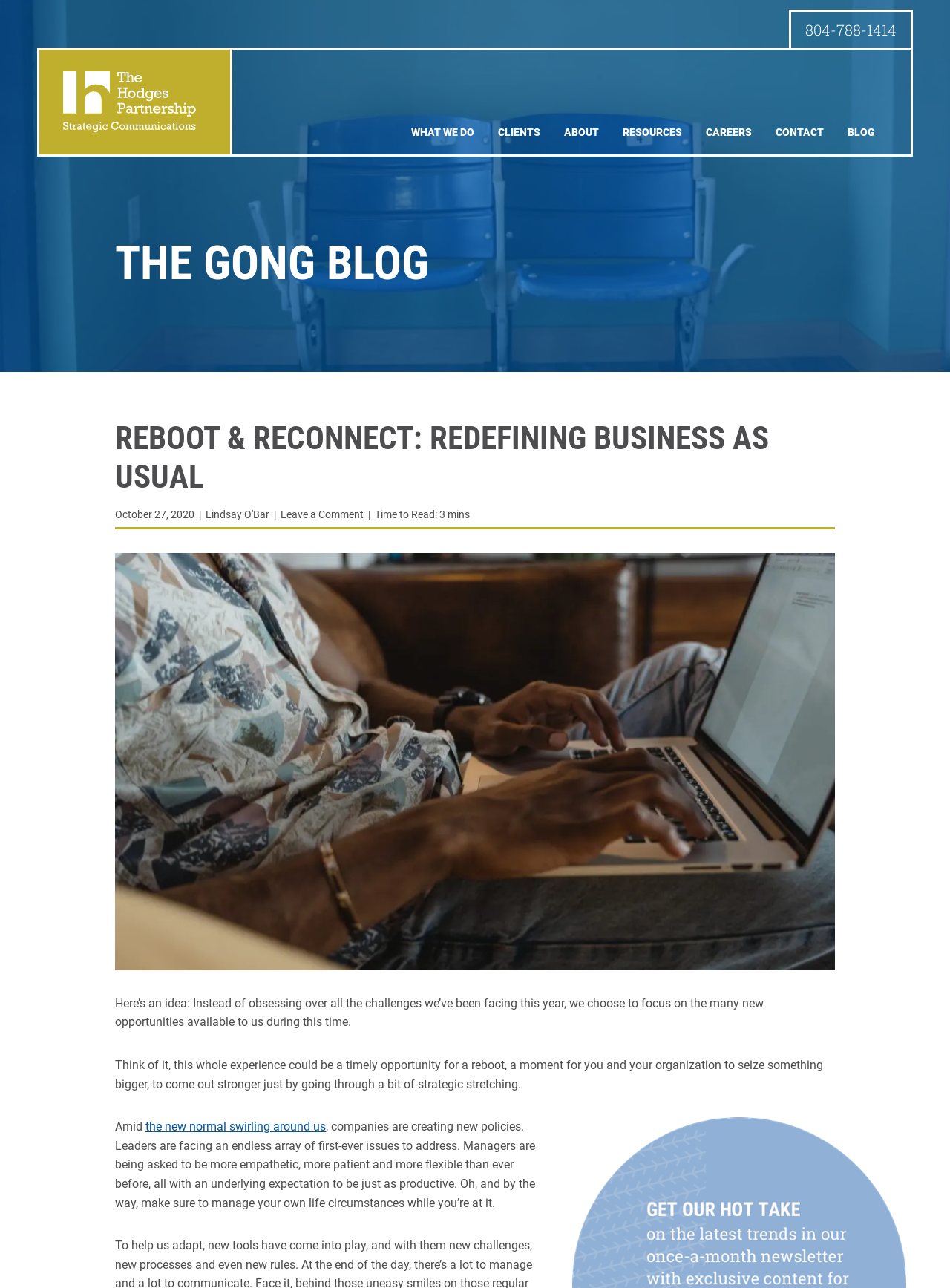Determine the main heading text of the webpage.

REBOOT & RECONNECT: REDEFINING BUSINESS AS USUAL